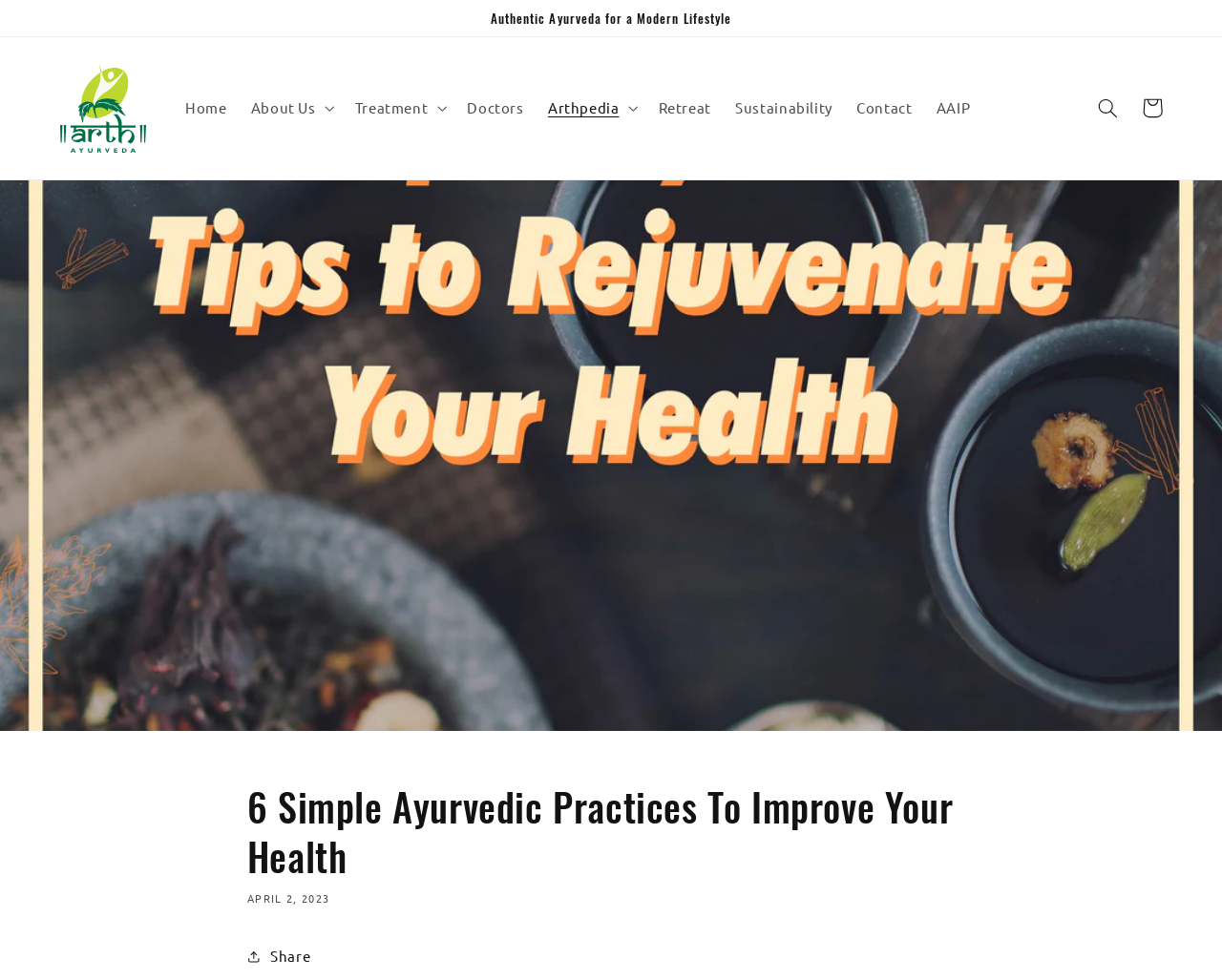Find the bounding box coordinates of the element you need to click on to perform this action: 'Click the 'About Us' button'. The coordinates should be represented by four float values between 0 and 1, in the format [left, top, right, bottom].

[0.195, 0.089, 0.281, 0.132]